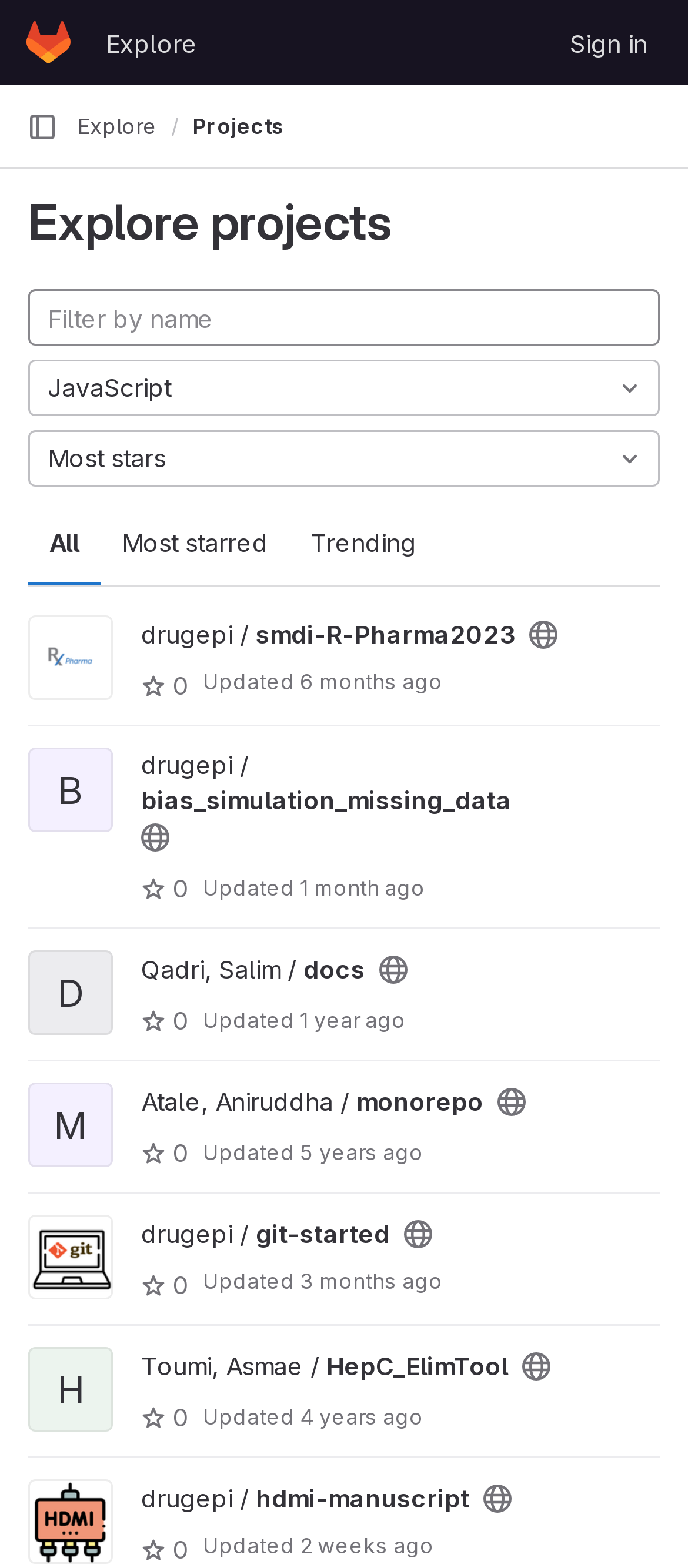Locate the bounding box of the UI element with the following description: "B".

[0.041, 0.479, 0.164, 0.499]